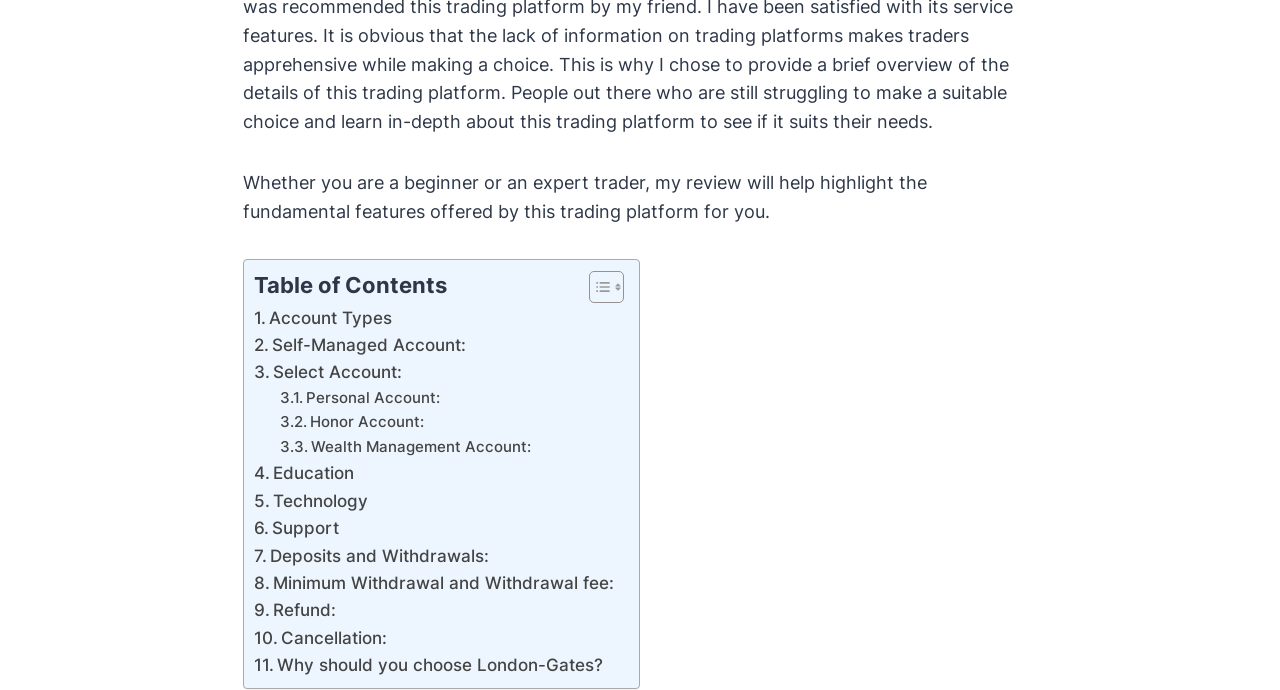Could you highlight the region that needs to be clicked to execute the instruction: "Toggle Table of Content"?

[0.449, 0.391, 0.484, 0.44]